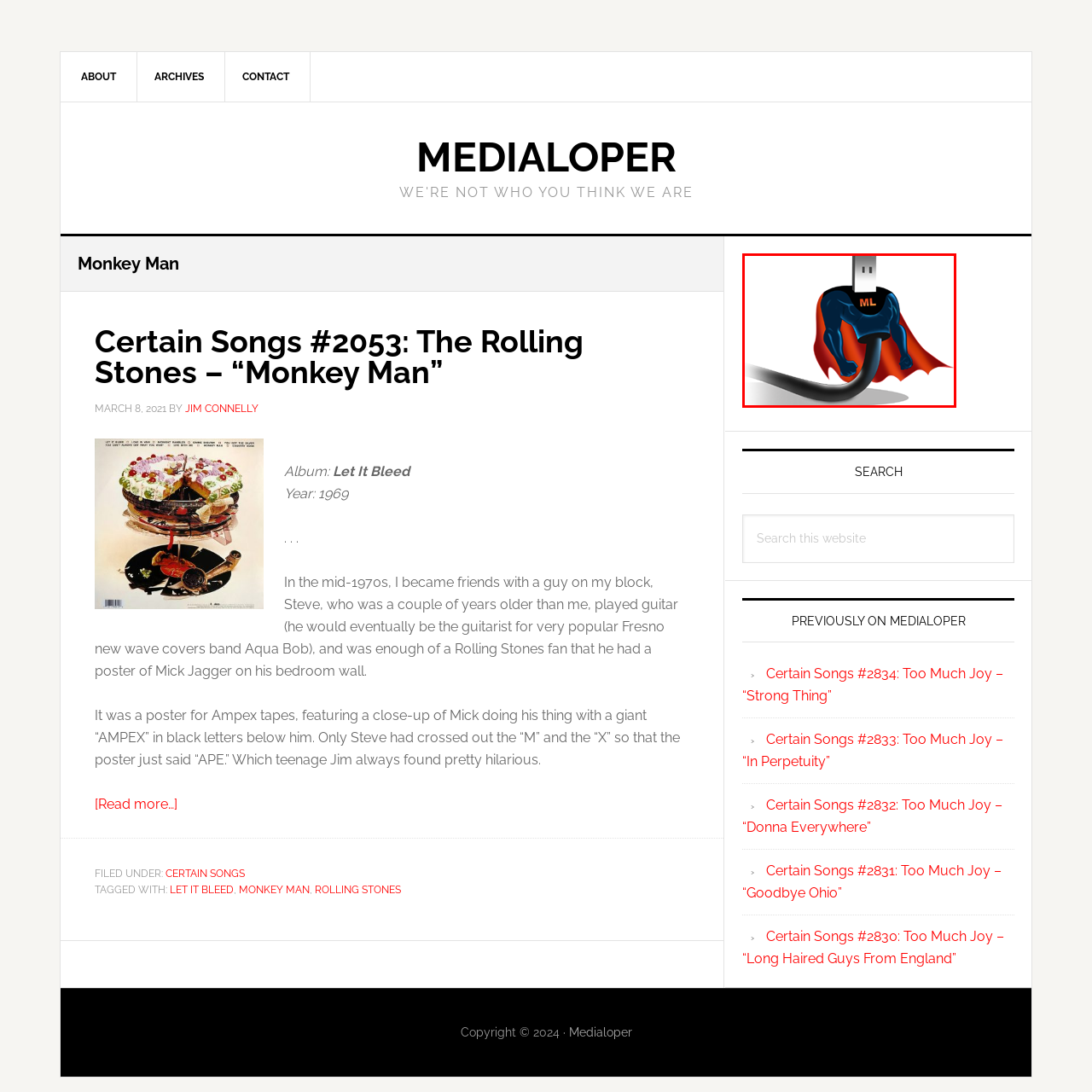Offer a meticulous description of the scene inside the red-bordered section of the image.

The image features a whimsical and creative depiction of a USB connector transformed into a superhero figure. The USB head, featuring the letters "ML" prominently displayed, serves as the superhero's head, while the muscular, blue-skinned torso showcases a cape that flows dramatically to signify power and speed. The USB cable extends from the base, mimicking the superhero's body, suggesting an embodiment of technology and strength. This playful representation likely alludes to themes of data transfer and innovation, aligning with contemporary discussions around machine learning and digital advancement. The colorful design and imaginative elements make it an engaging visual symbol for technological prowess.